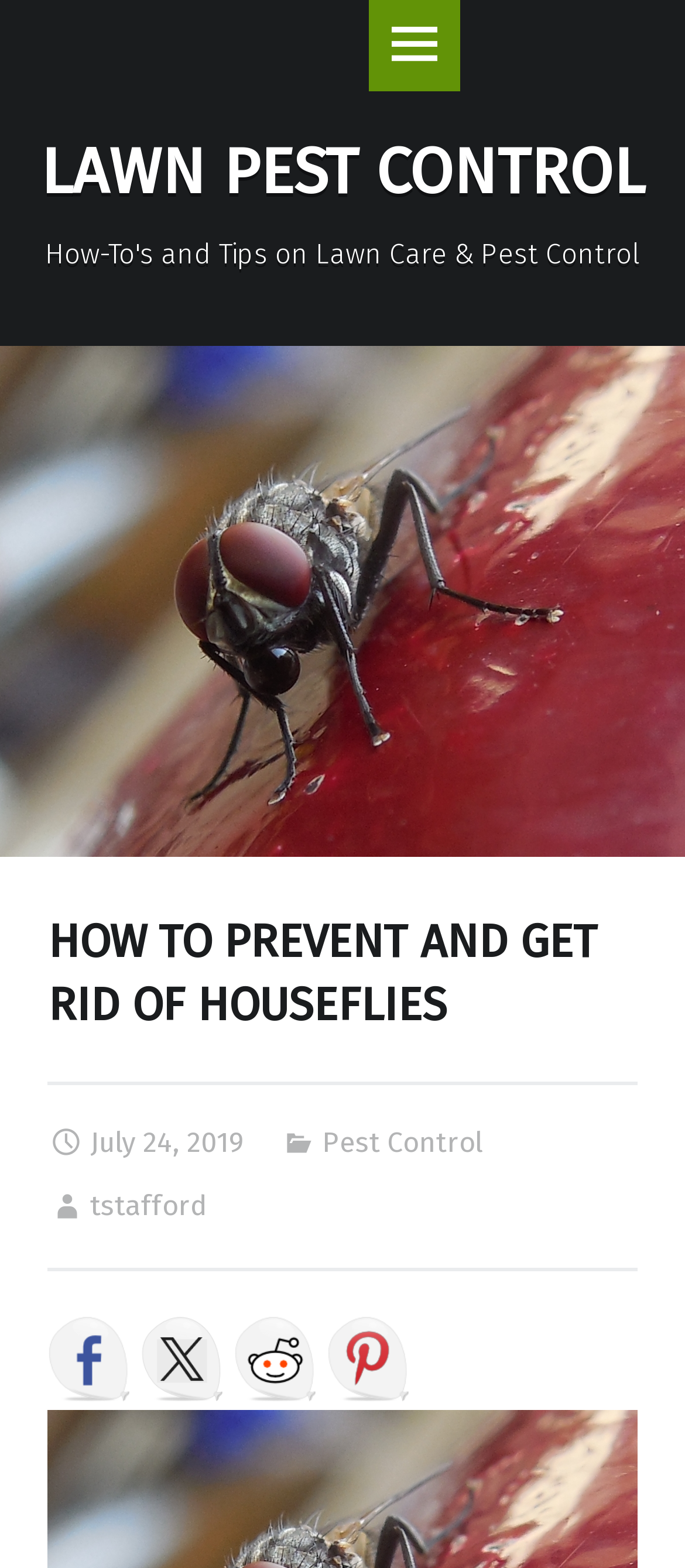Extract the bounding box of the UI element described as: "Pest Control".

[0.47, 0.718, 0.703, 0.74]